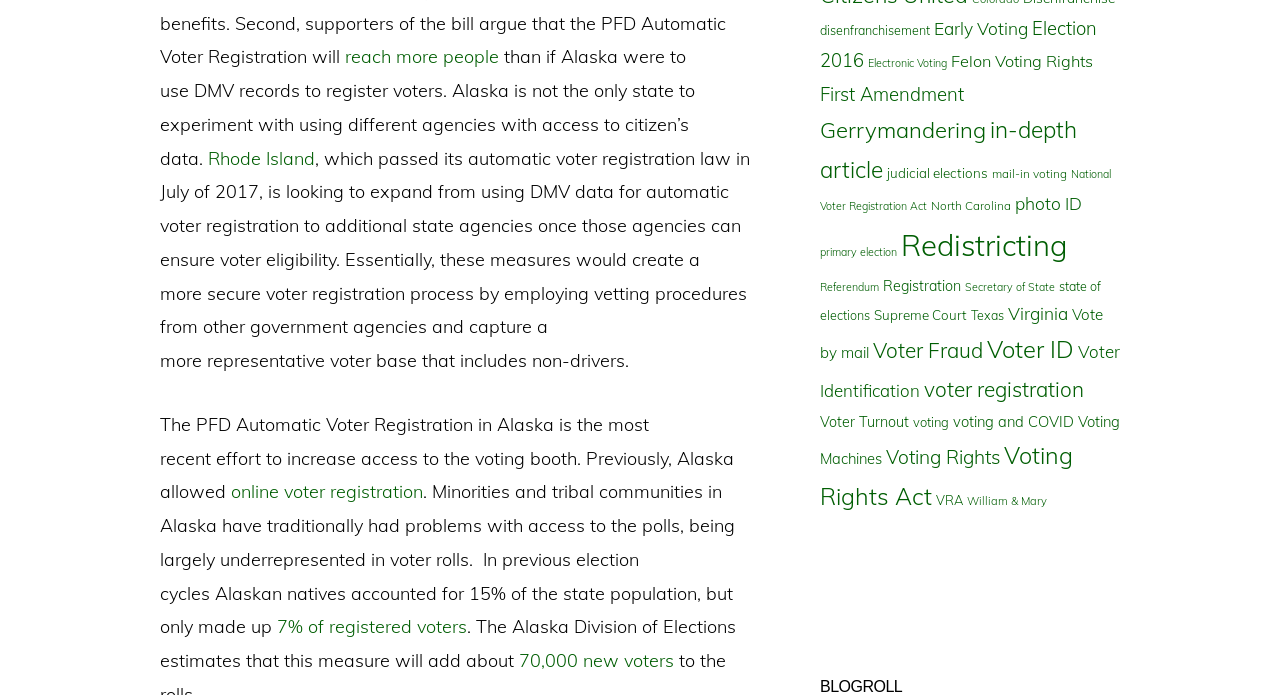What is the percentage of the state population accounted for by Alaskan natives?
Please ensure your answer to the question is detailed and covers all necessary aspects.

The webpage states that Alaskan natives accounted for 15% of the state population, but only made up 7% of registered voters in previous election cycles.